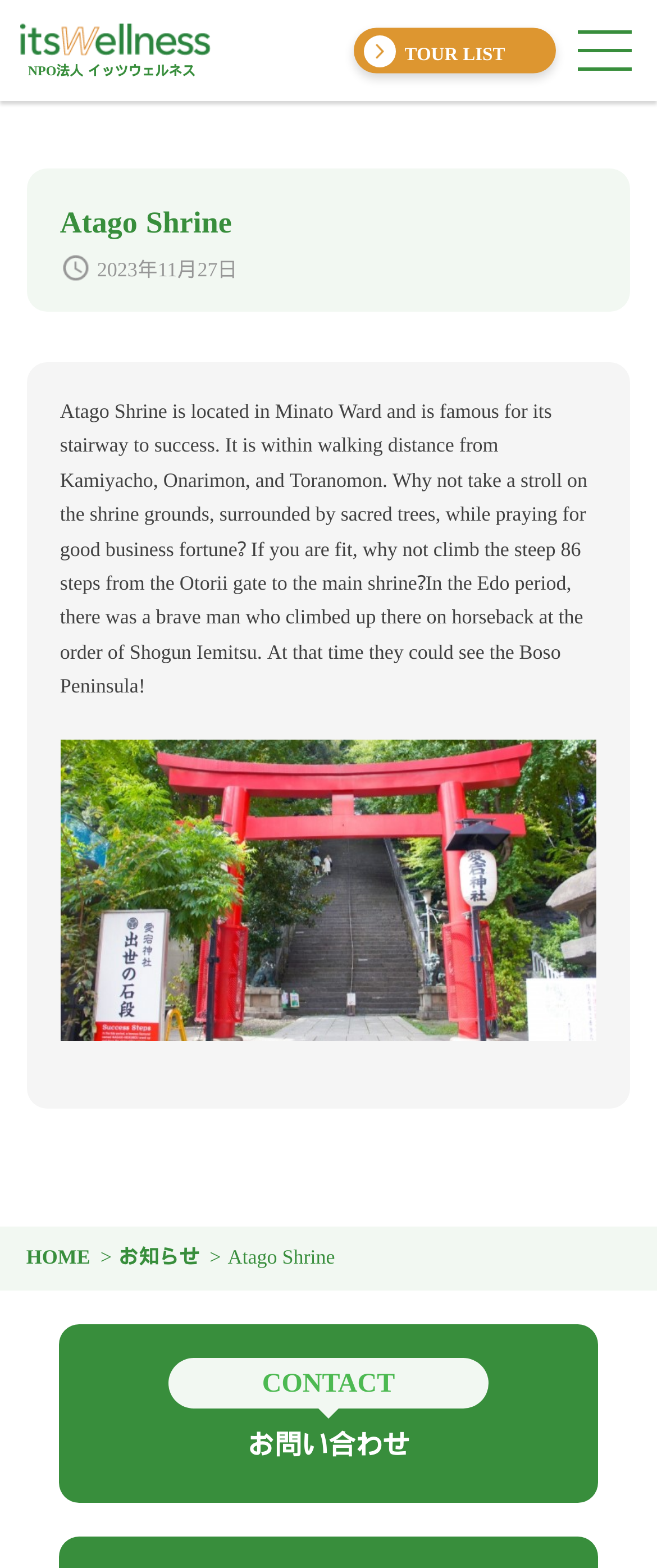Utilize the details in the image to give a detailed response to the question: What is the name of the shrine?

The name of the shrine can be found in the heading element 'Atago Shrine' with bounding box coordinates [0.091, 0.129, 0.909, 0.158] and also in the StaticText element 'Atago Shrine' with bounding box coordinates [0.347, 0.789, 0.51, 0.816].